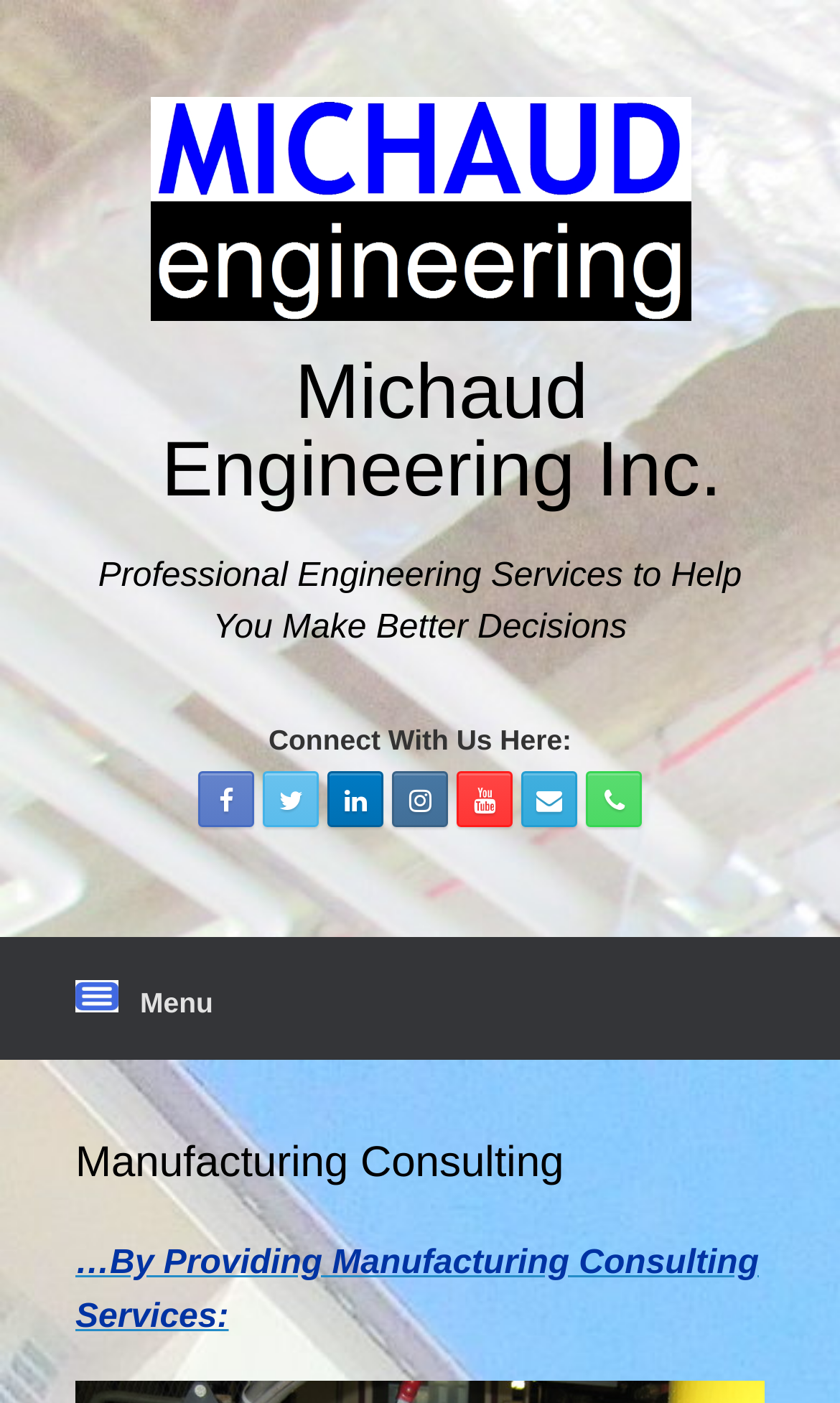Please predict the bounding box coordinates of the element's region where a click is necessary to complete the following instruction: "Go to the manufacturing consulting page". The coordinates should be represented by four float numbers between 0 and 1, i.e., [left, top, right, bottom].

[0.09, 0.809, 0.91, 0.85]